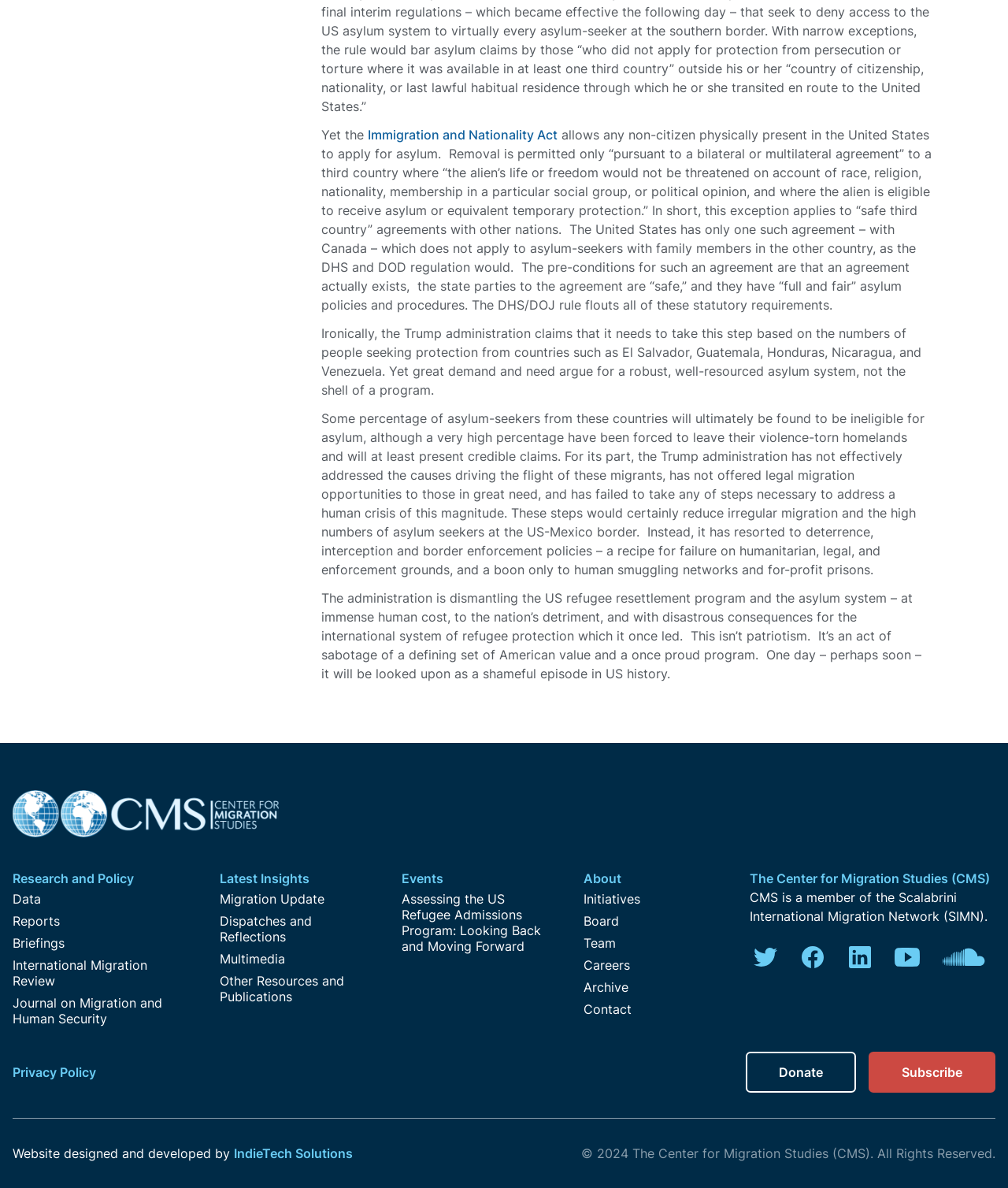Determine the bounding box for the UI element described here: "International Migration Review".

[0.012, 0.805, 0.146, 0.832]